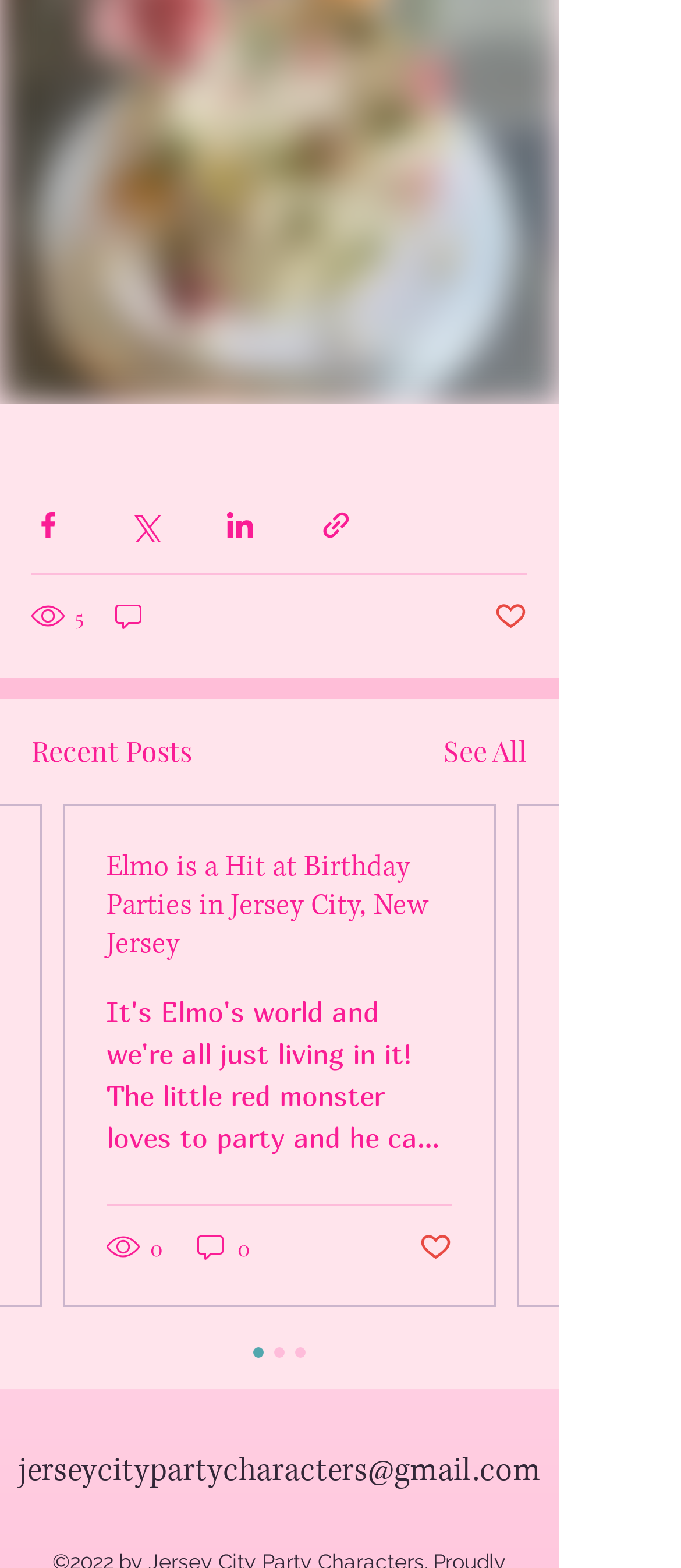Locate the bounding box coordinates of the clickable region necessary to complete the following instruction: "Like the post". Provide the coordinates in the format of four float numbers between 0 and 1, i.e., [left, top, right, bottom].

[0.615, 0.784, 0.664, 0.807]